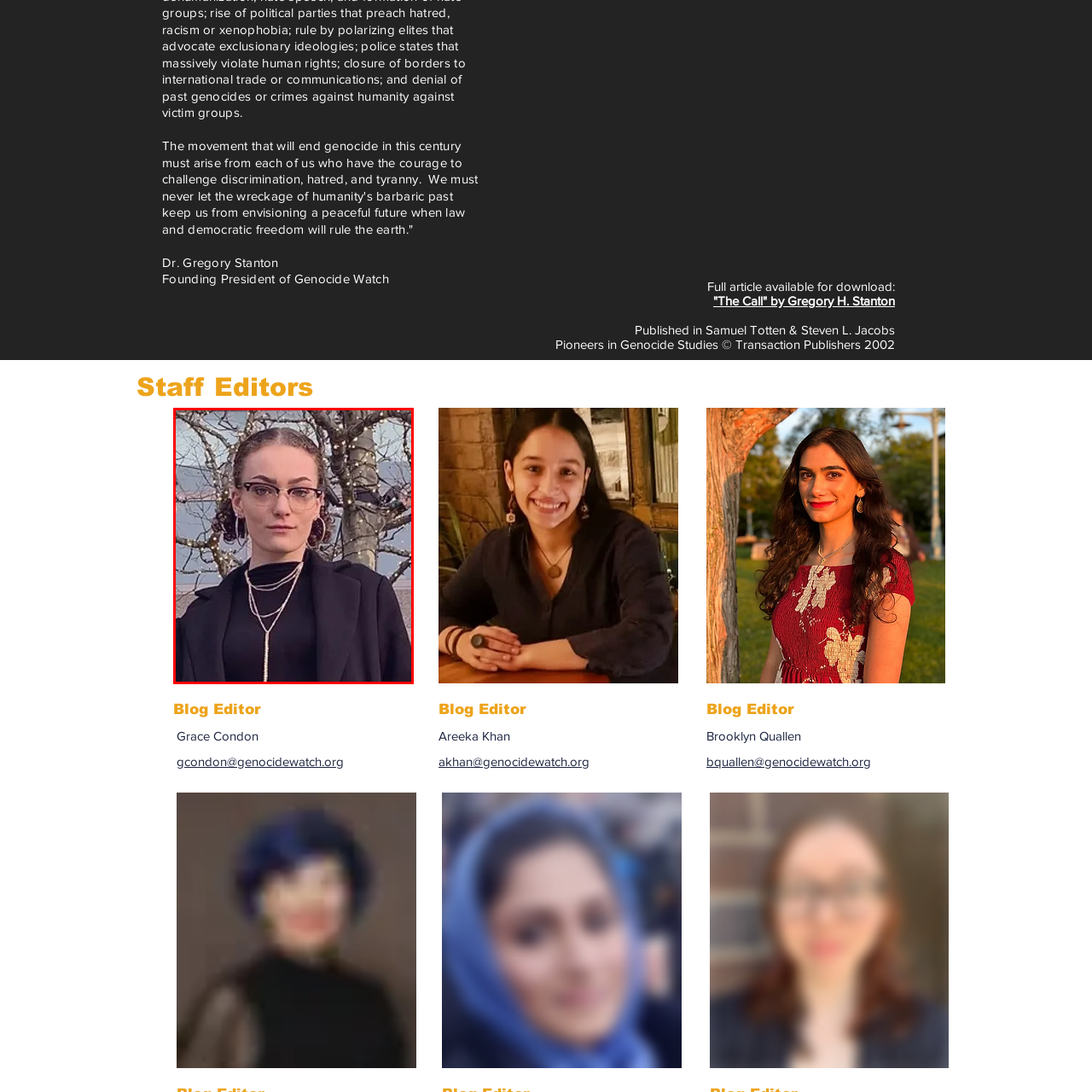What is the setting of the image?
Please analyze the image within the red bounding box and respond with a detailed answer to the question.

The image features a backdrop of trees adorned with lights, which suggests a festive or evening setting. This is further reinforced by the woman's stylish outfit and the overall ambiance of the image, which evokes a sense of relaxation and elegance.